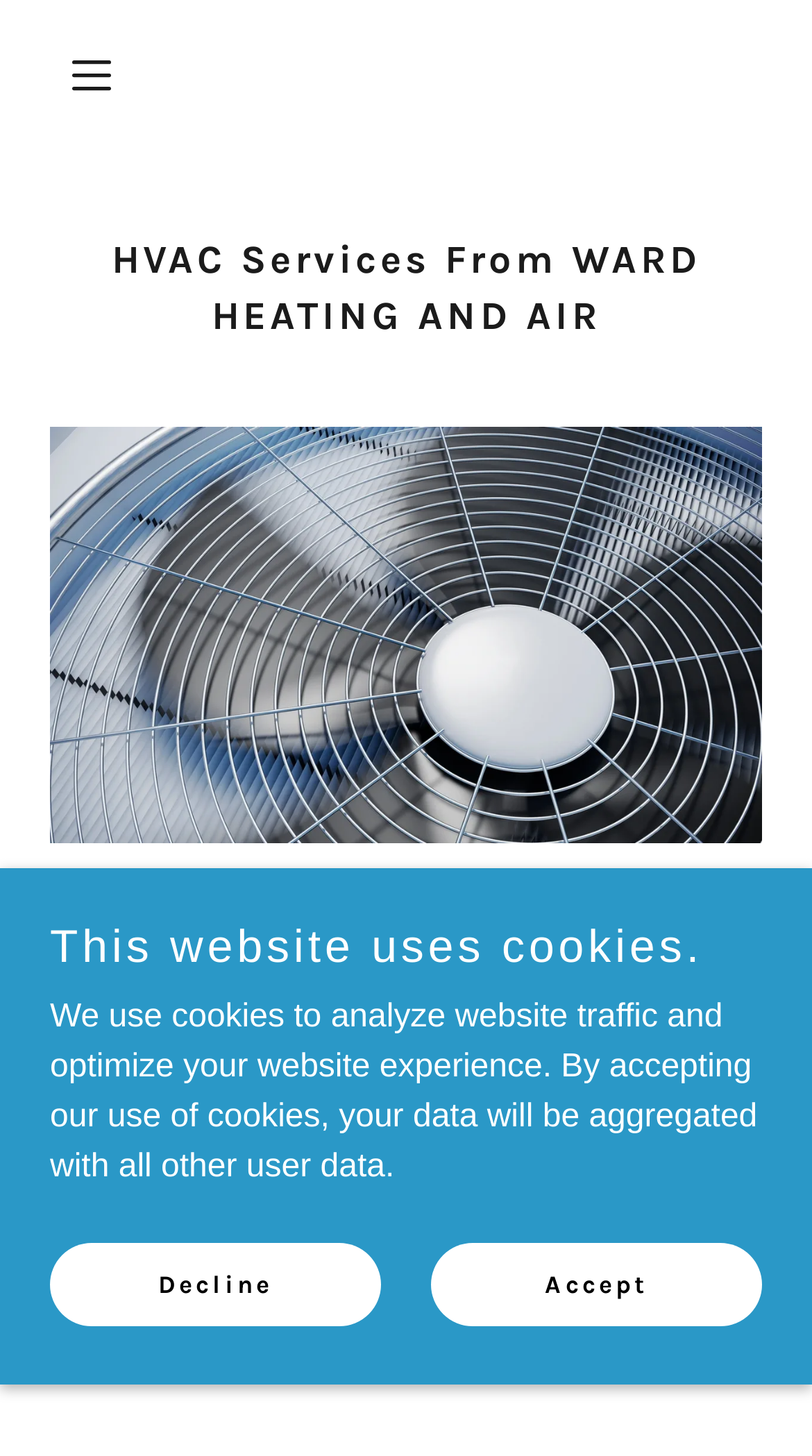Answer the following query concisely with a single word or phrase:
What is the purpose of the AC tune-up service?

To keep system running smoothly